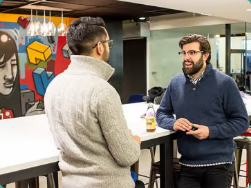Use a single word or phrase to answer the question: 
What is the style of the table in the image?

bar-style